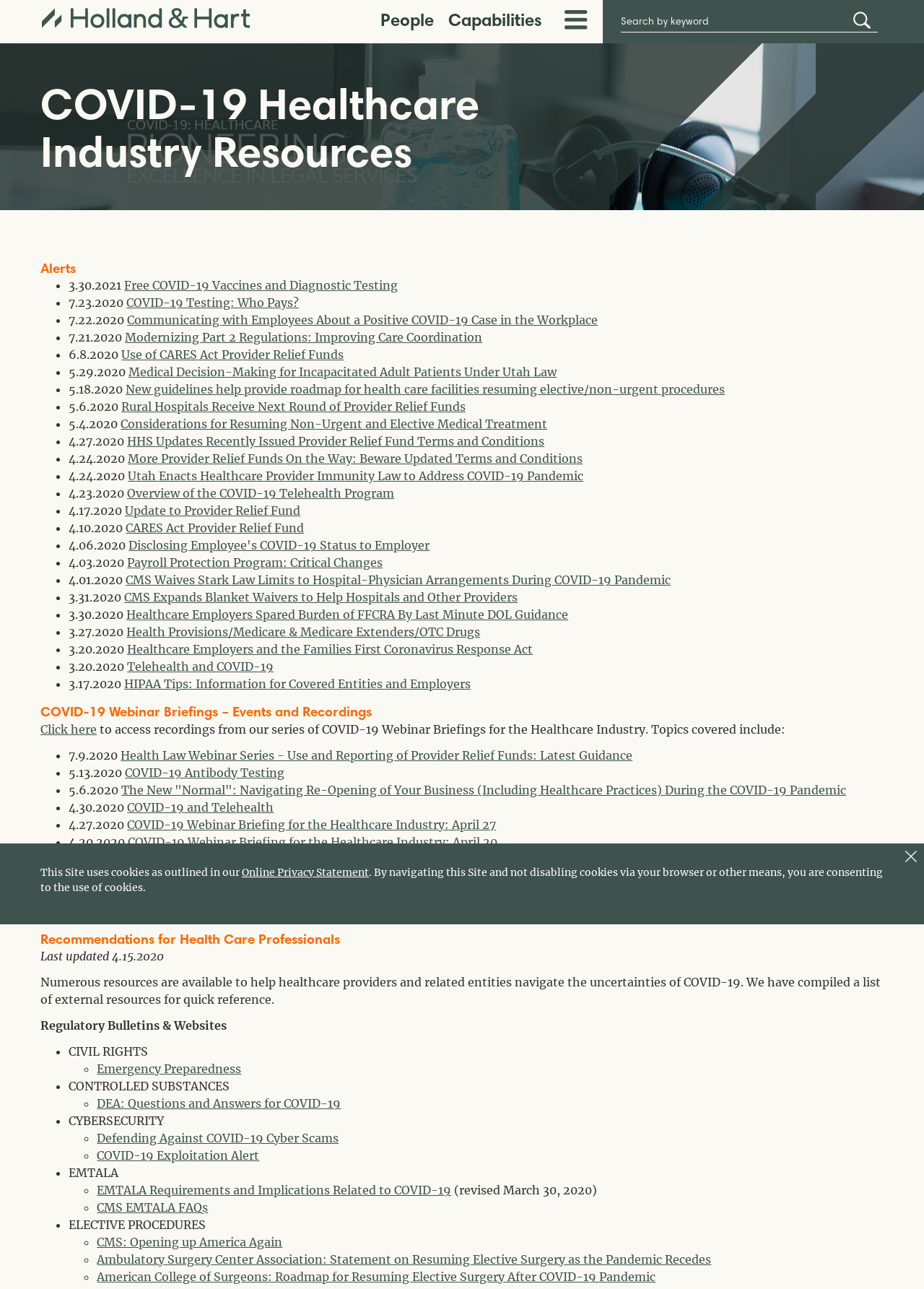How many alerts are listed on this webpage?
Please provide a single word or phrase in response based on the screenshot.

More than 20